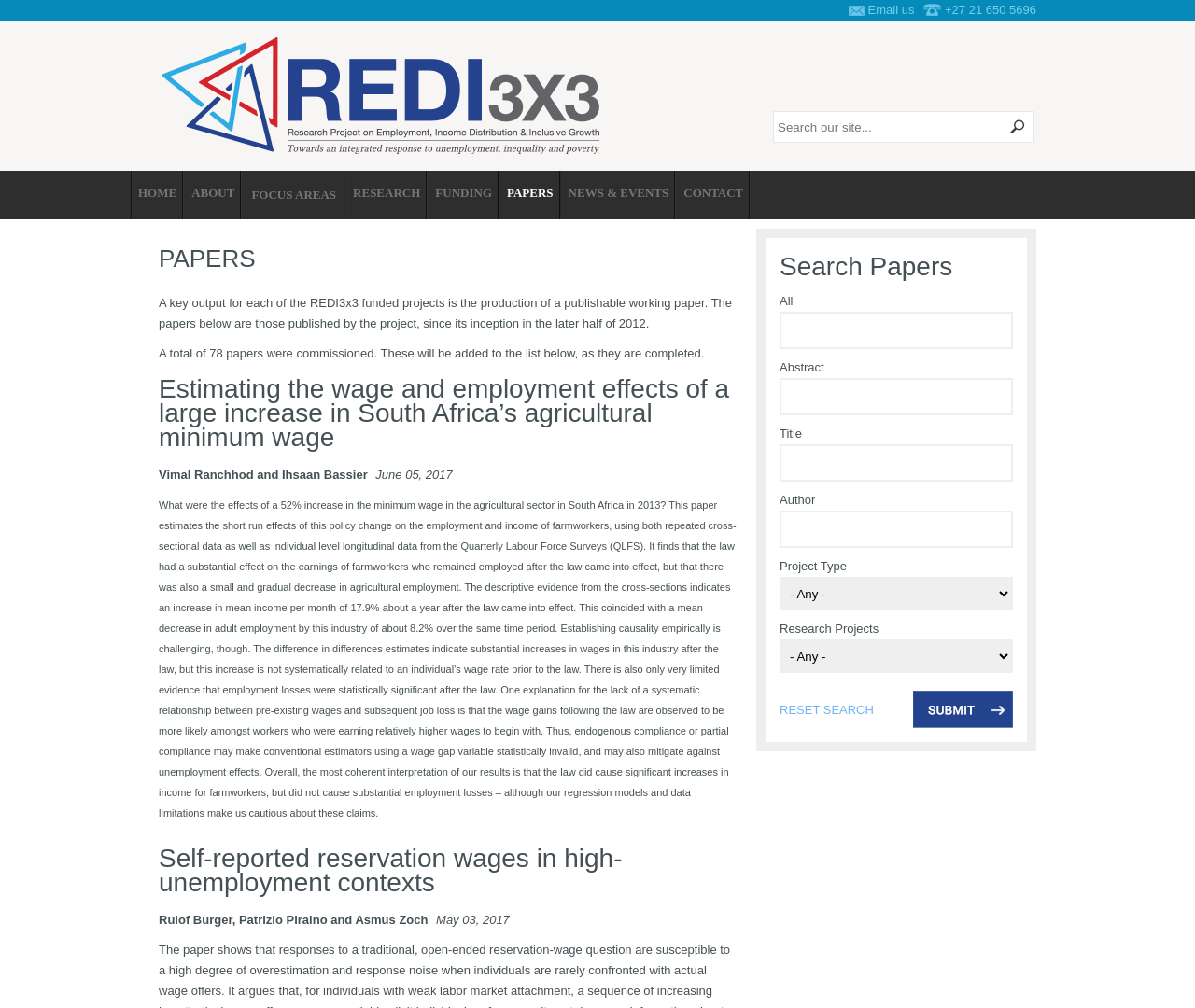Specify the bounding box coordinates of the element's area that should be clicked to execute the given instruction: "Search for papers by title". The coordinates should be four float numbers between 0 and 1, i.e., [left, top, right, bottom].

[0.652, 0.441, 0.848, 0.478]